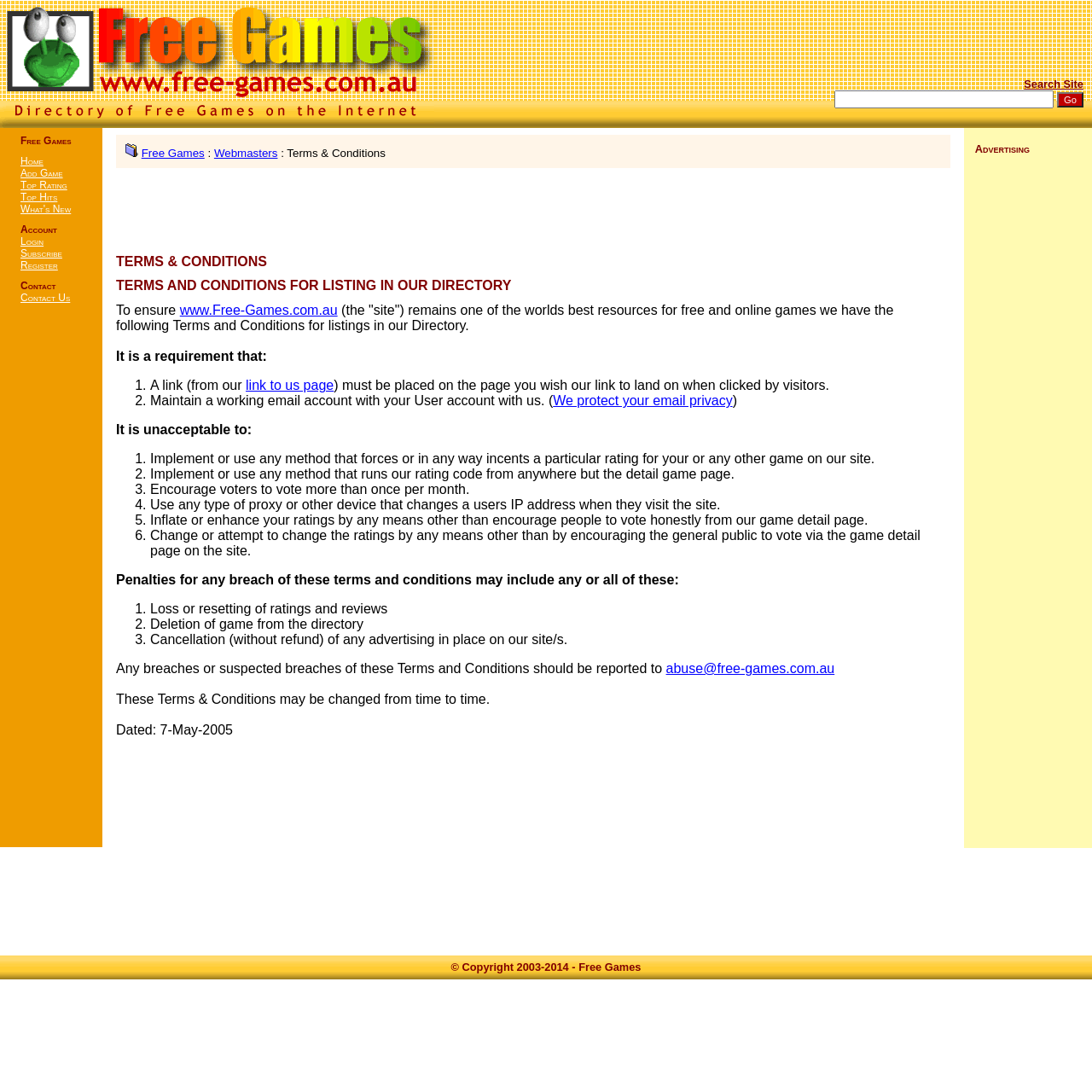What happens if the terms and conditions are breached?
Look at the image and respond with a one-word or short phrase answer.

Penalties